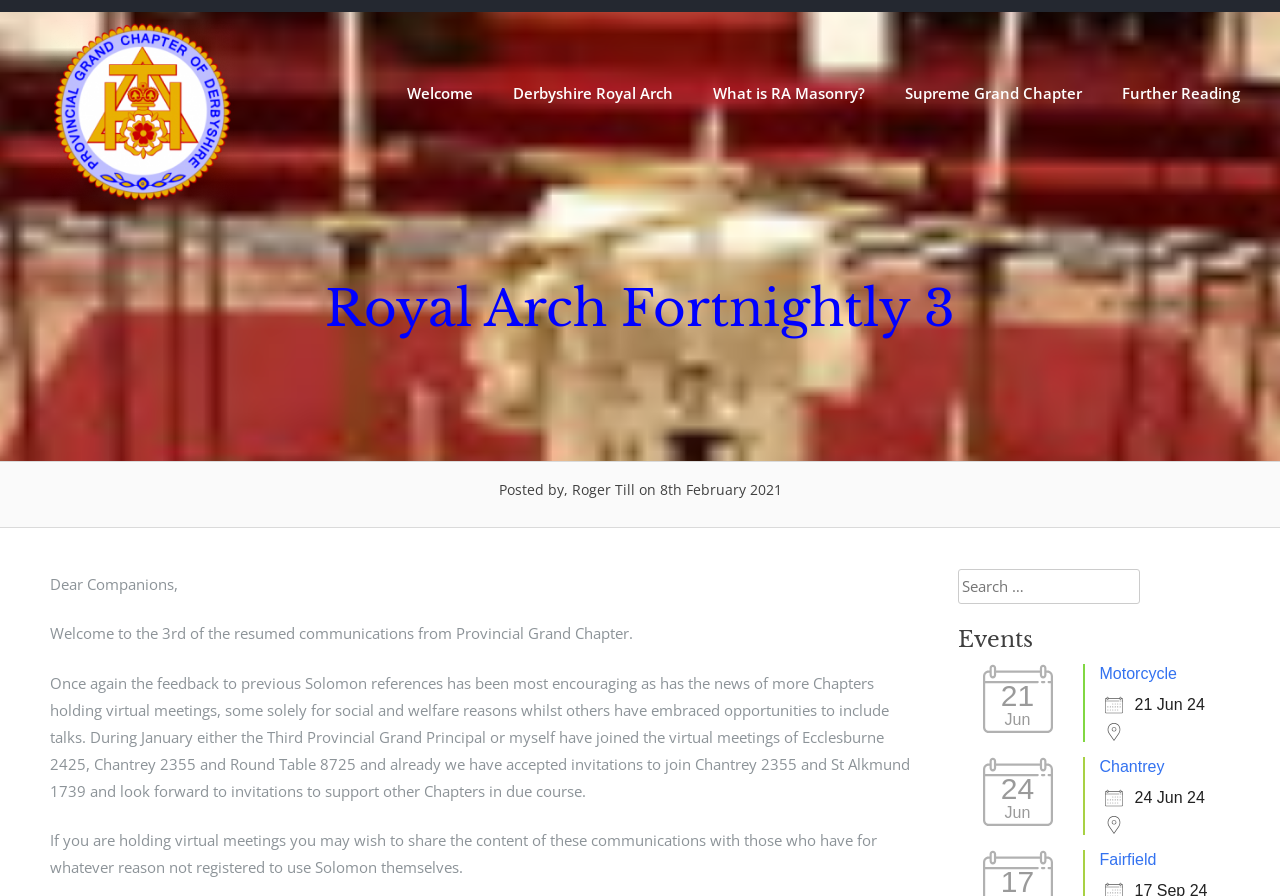Construct a thorough caption encompassing all aspects of the webpage.

The webpage is titled "Royal Arch Fortnightly 3 – Provincial Grand Chapter of Derbyshire" and features a prominent link to the Provincial Grand Chapter of Derbyshire at the top left corner, accompanied by an image with the same name. 

Below this, there are five horizontal links: "Welcome", "Derbyshire Royal Arch", "What is RA Masonry?", "Supreme Grand Chapter", and "Further Reading", spanning across the top of the page.

The main content of the page is divided into two sections. The first section is a header area that contains a heading "Royal Arch Fortnightly 3" and a subheading "Posted by, Roger Till on 8th February 2021". 

Below this, there are four paragraphs of text. The first paragraph starts with "Dear Companions," and welcomes readers to the 3rd resumed communication from Provincial Grand Chapter. The second paragraph discusses the feedback to previous Solomon references and the news of more Chapters holding virtual meetings. The third paragraph mentions the authors' participation in virtual meetings of several Chapters. The fourth paragraph suggests sharing the content of these communications with those who have not registered to use Solomon themselves.

To the right of the main content, there is a search box with a label "Search for:". 

Below the search box, there is a heading "Events" followed by a list of events, including dates and links to "Motorcycle", "Chantrey", and "Fairfield" events.